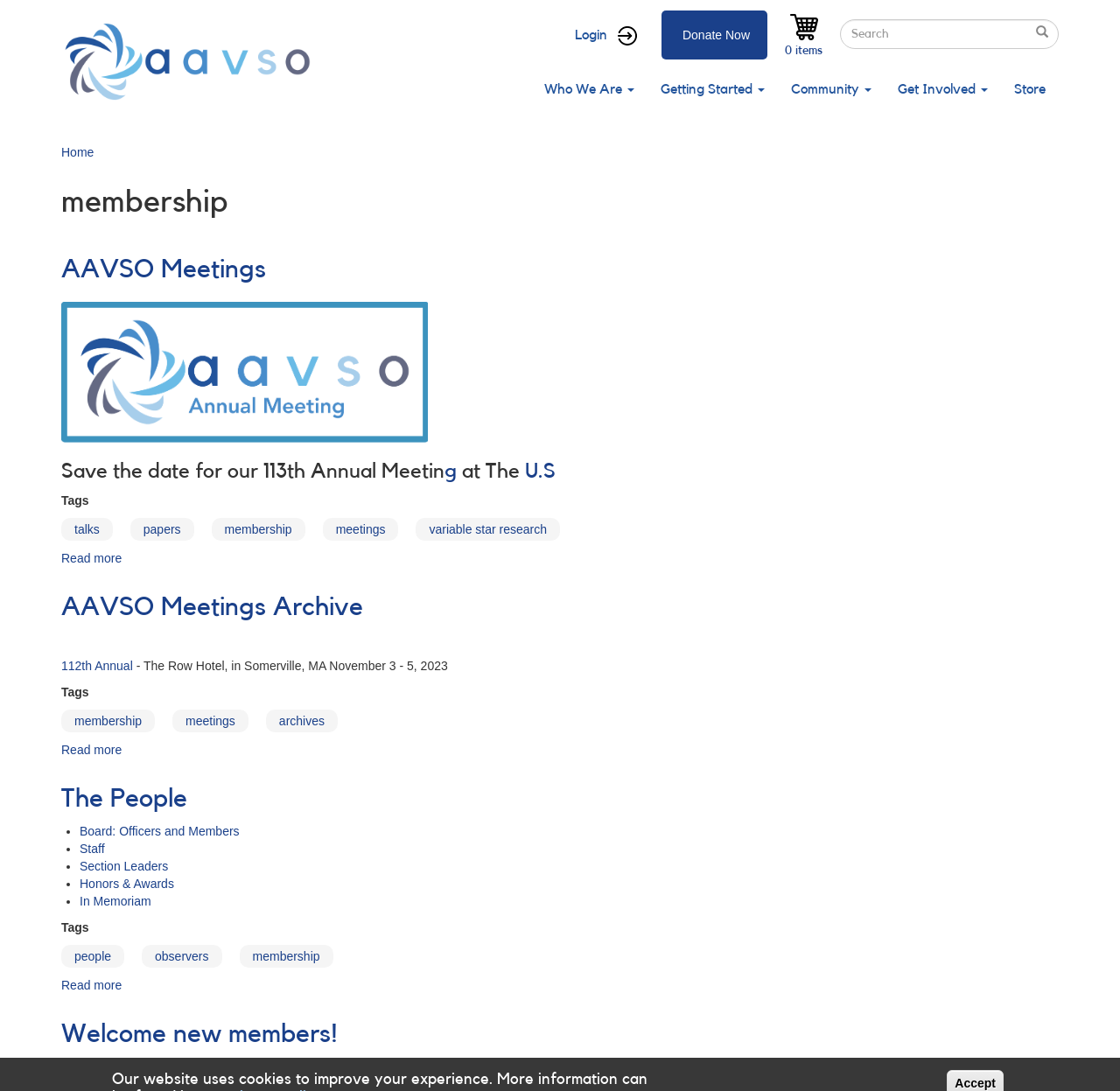Provide a thorough summary of the webpage.

The webpage is about the membership section of the American Association of Variable Star Observers (AAVSO). At the top, there is a navigation menu with links to "Home", "User account menu", "Search", and "Shopping cart 0 items". Below this menu, there is a prominent heading "Home membership" with a link to "Home" and a subheading "membership".

The main content of the page is divided into three sections. The first section is about AAVSO Meetings, with a heading and a link to "AAVSO Meetings". There is an image of the "Annual Meeting Logo" and a paragraph of text describing the event. Below this, there are links to related topics such as "talks", "papers", "membership", "meetings", and "variable star research".

The second section is about the AAVSO Meetings Archive, with a heading and a link to "AAVSO Meetings Archive". There is a brief description of the archive and links to related topics such as "membership", "meetings", and "archives".

The third section is about The People, with a heading and a link to "The People". There is a list of links to subtopics such as "Board: Officers and Members", "Staff", "Section Leaders", "Honors & Awards", and "In Memoriam". Below this, there are links to related topics such as "people", "observers", and "membership".

Throughout the page, there are also calls to action to "Read more" about each topic. The overall layout is organized and easy to navigate, with clear headings and concise text.